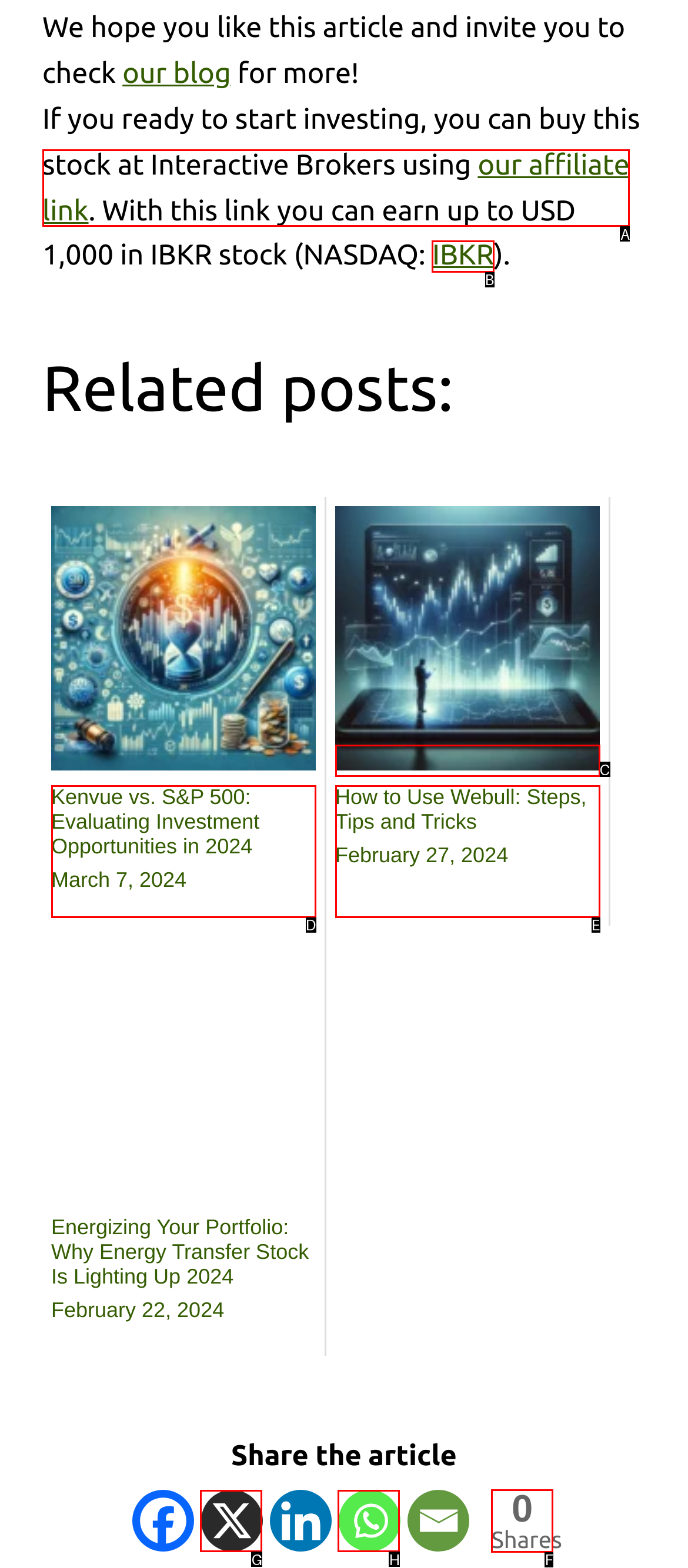Which option should you click on to fulfill this task: Check total shares? Answer with the letter of the correct choice.

F